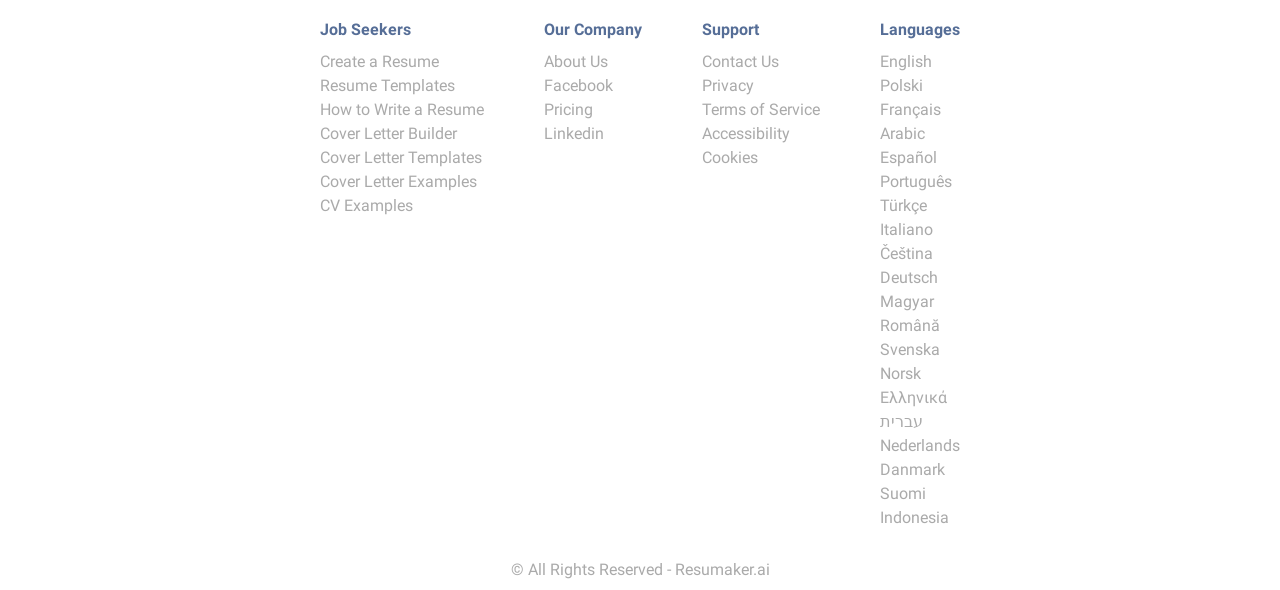Determine the bounding box coordinates for the area you should click to complete the following instruction: "View Cover Letter Examples".

[0.25, 0.292, 0.373, 0.324]